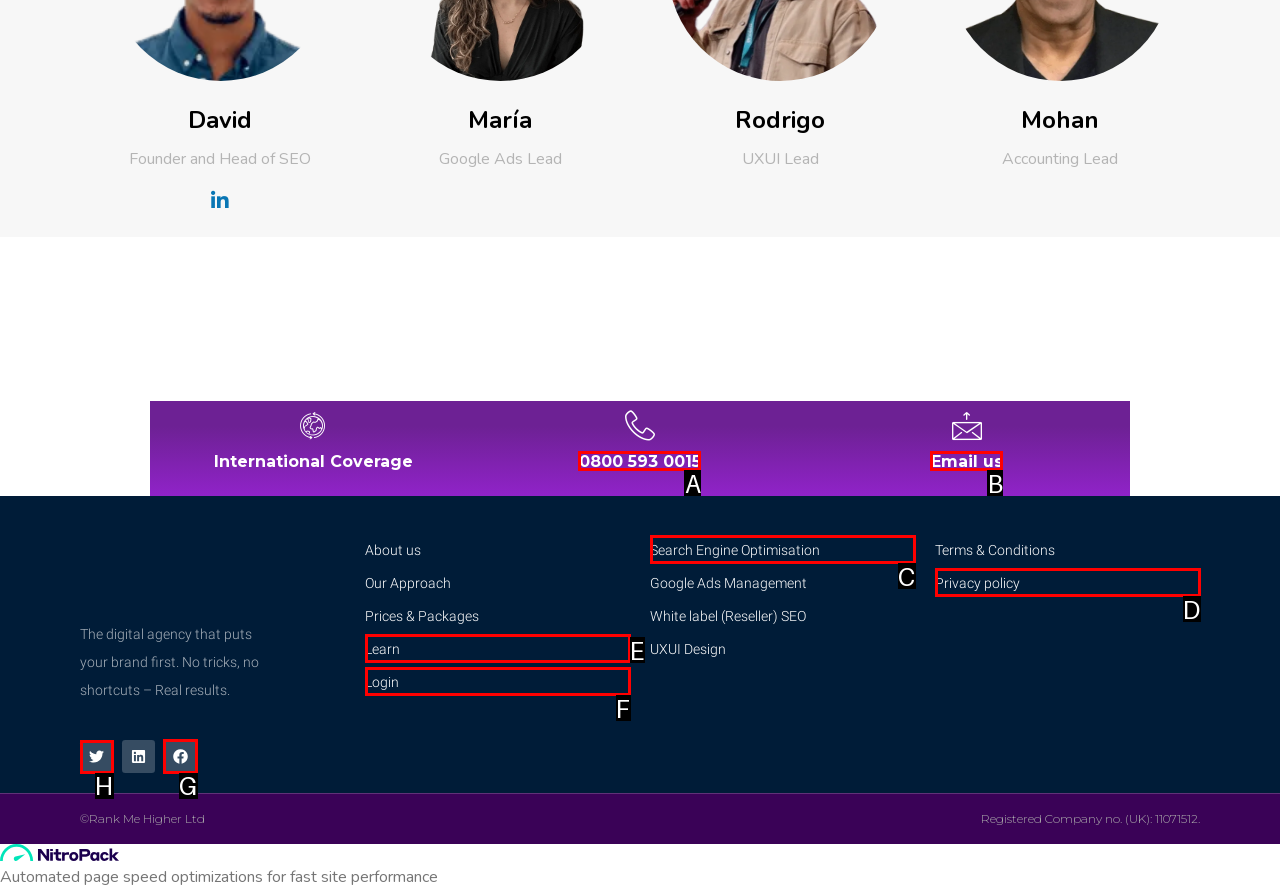Point out the UI element to be clicked for this instruction: Click on the 'Facebook' link. Provide the answer as the letter of the chosen element.

G